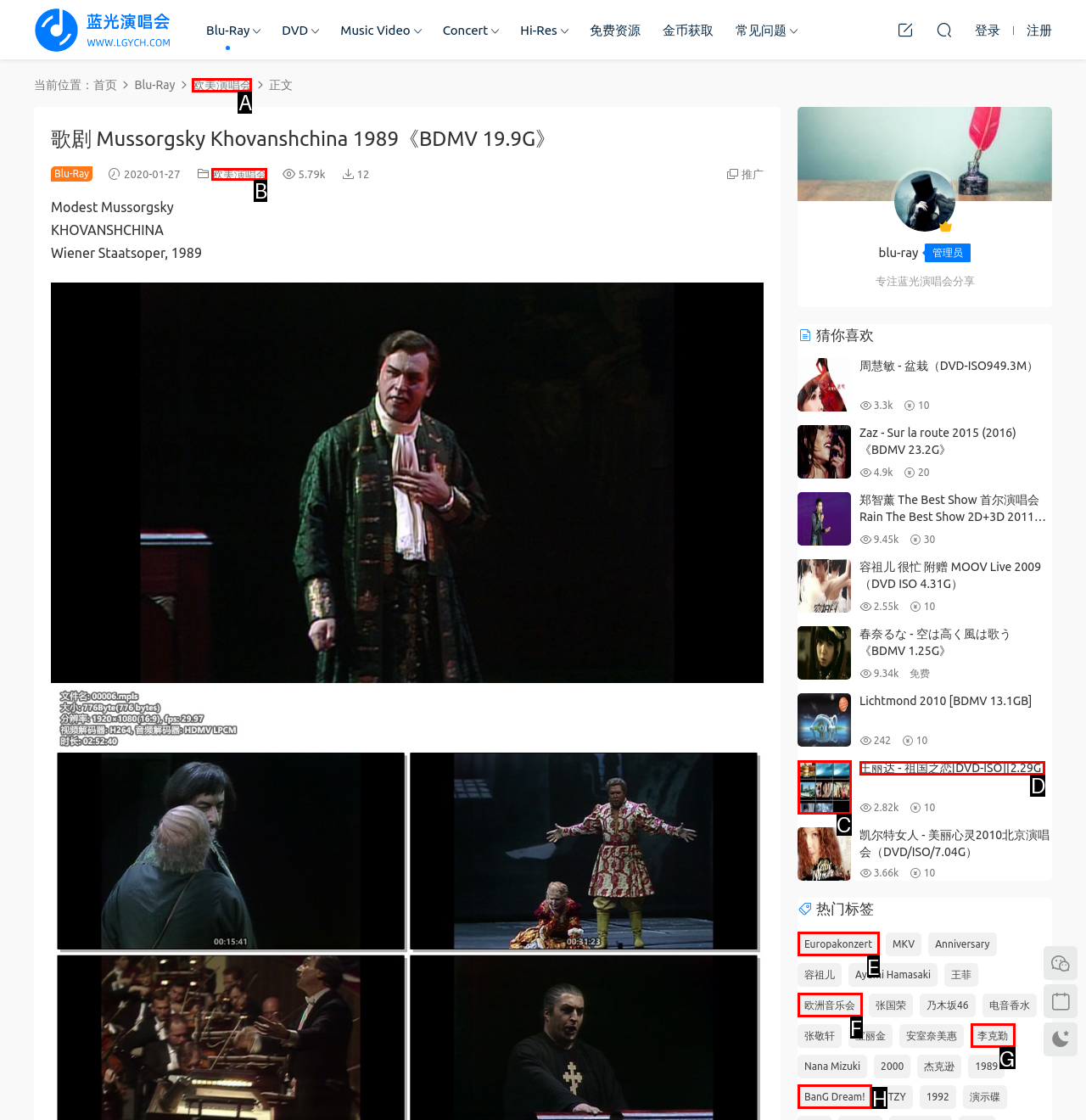From the options presented, which lettered element matches this description: 王丽达 - 祖国之恋[DVD-ISO][2.29G]
Reply solely with the letter of the matching option.

D